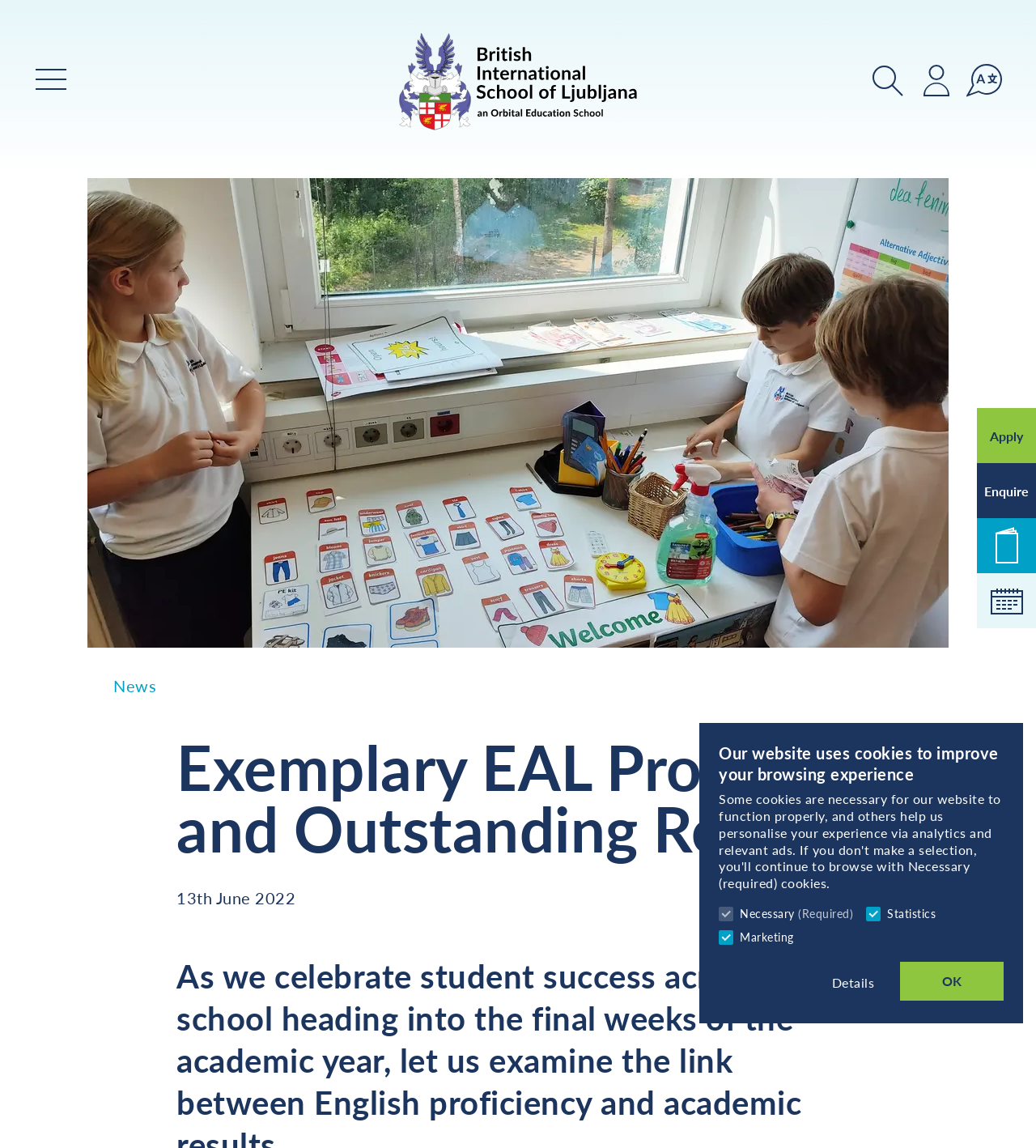Carefully examine the image and provide an in-depth answer to the question: What is the name of the school?

I determined the answer by looking at the logo of the school at the top of the webpage, which is labeled as 'British International School of Ljubljana Logo'.